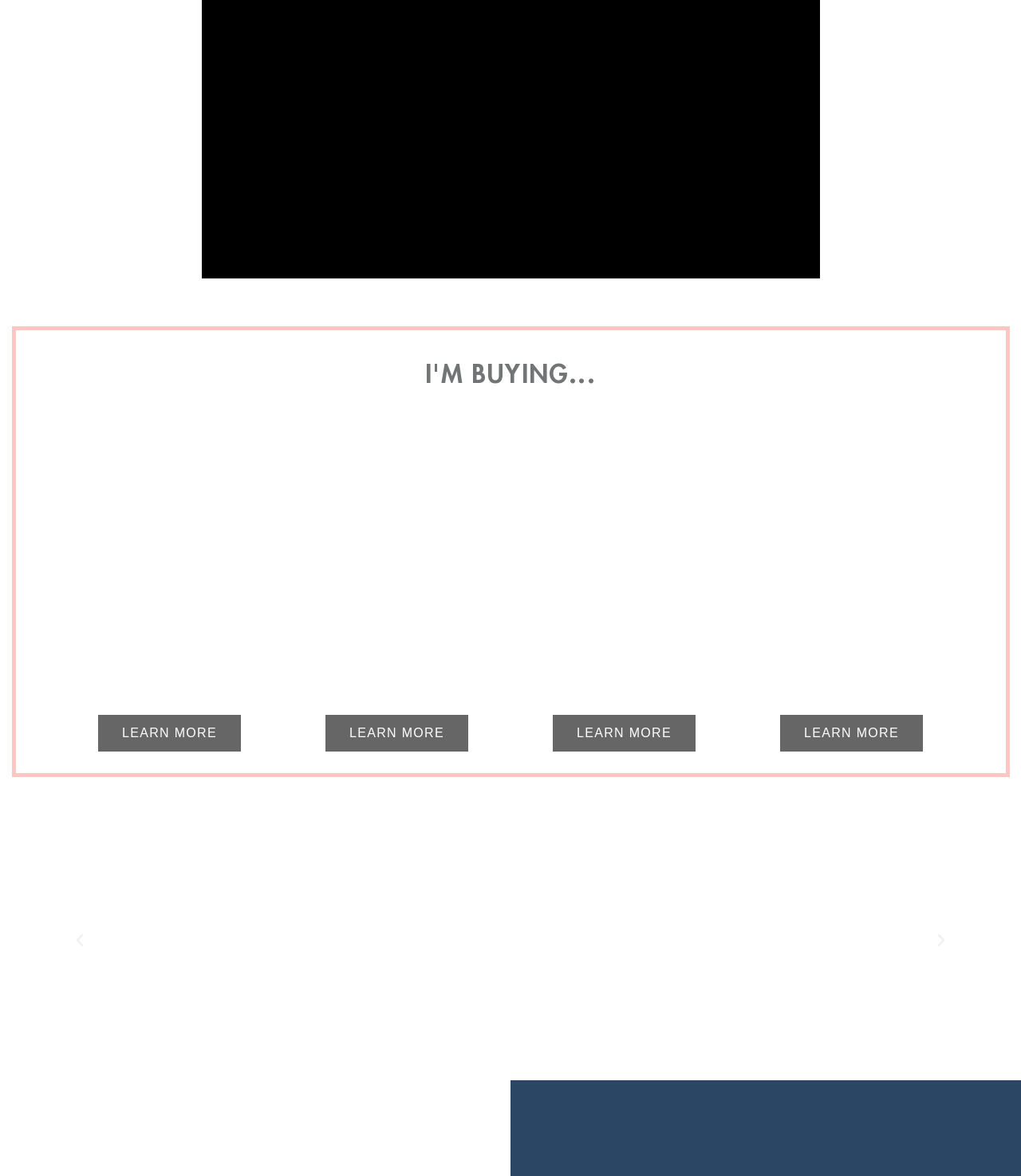Reply to the question with a single word or phrase:
What is the purpose of the 'Previous' and 'Next' buttons?

Navigation